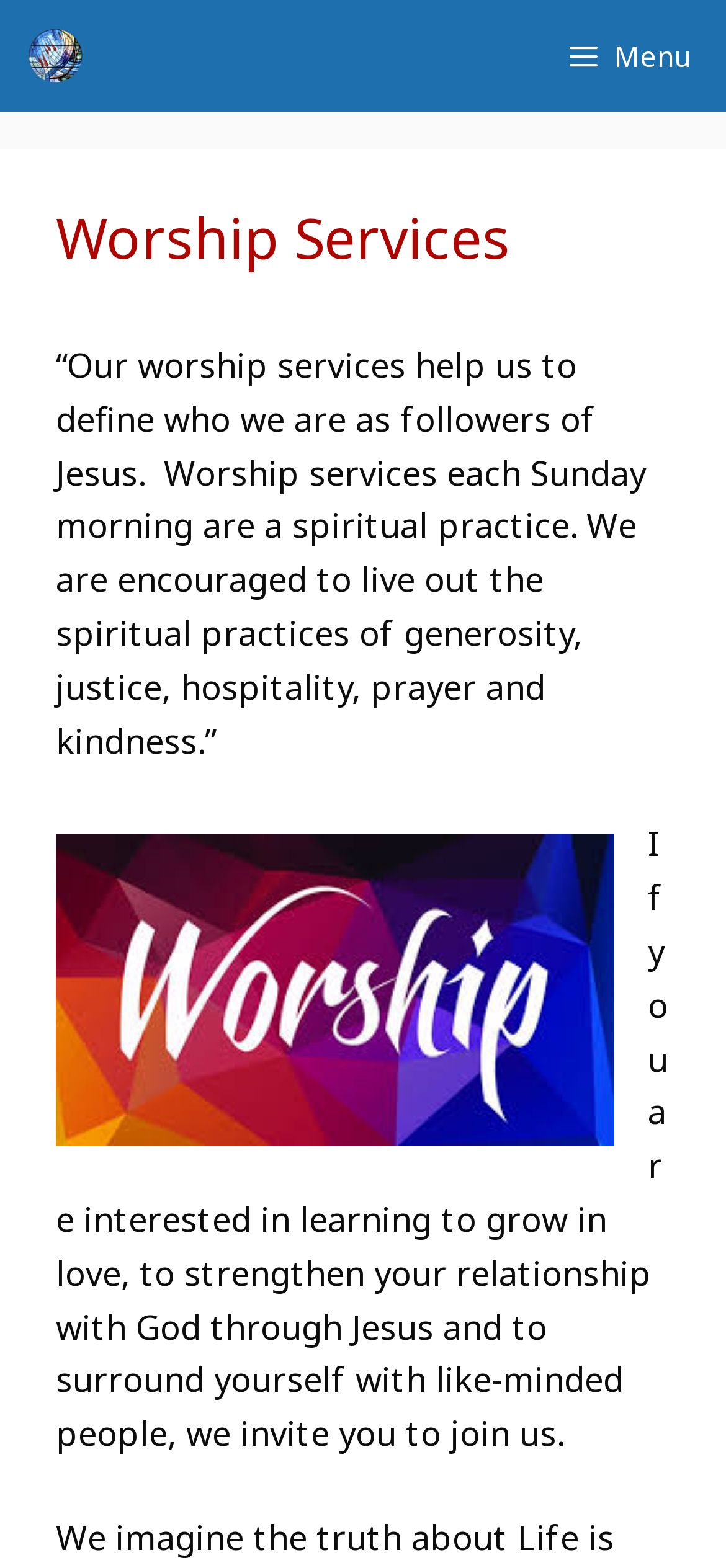Identify the bounding box of the UI element that matches this description: "Menu".

[0.727, 0.0, 1.0, 0.071]